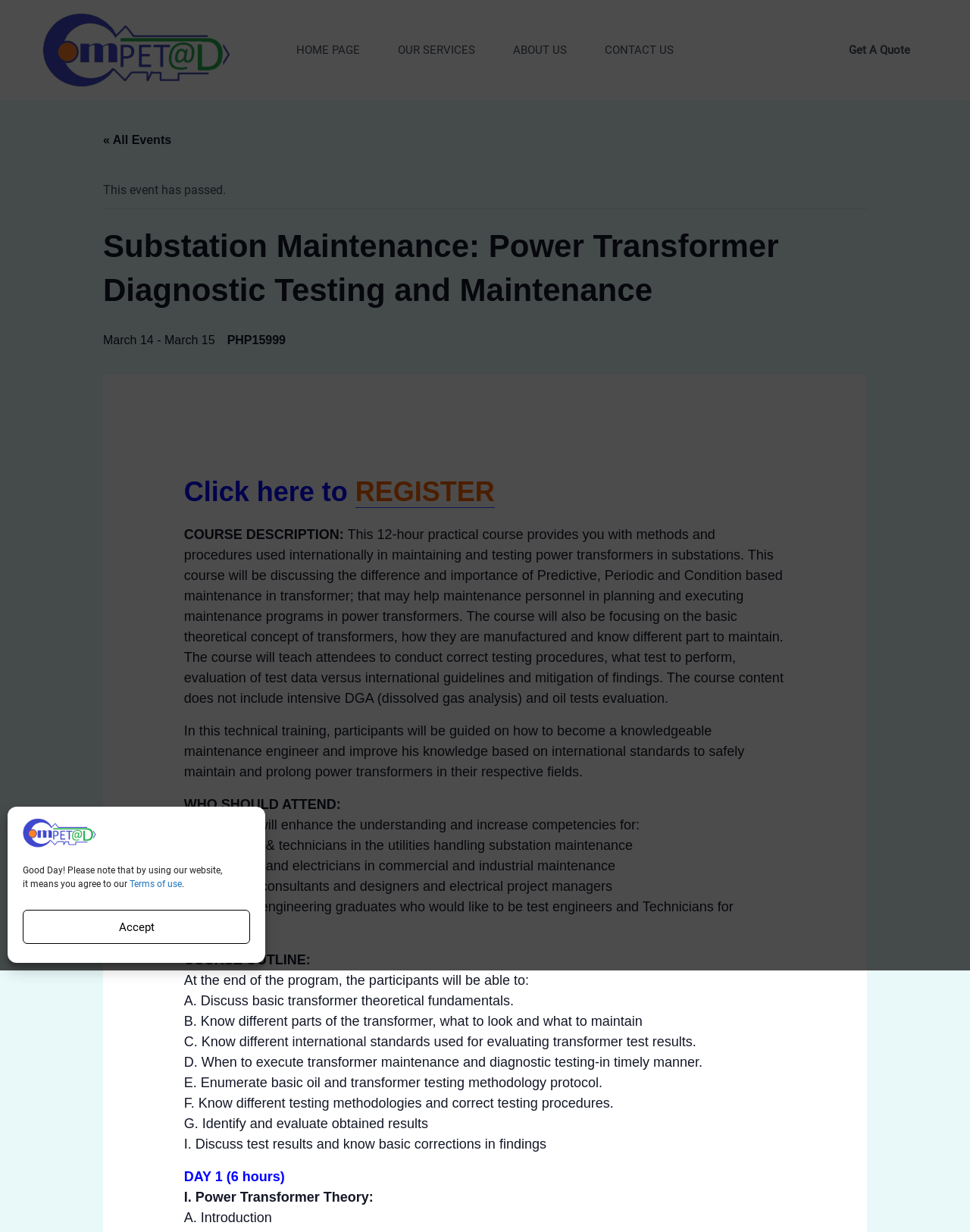Please determine the bounding box coordinates of the element to click in order to execute the following instruction: "Go to the 'HOME PAGE'". The coordinates should be four float numbers between 0 and 1, specified as [left, top, right, bottom].

[0.286, 0.004, 0.391, 0.078]